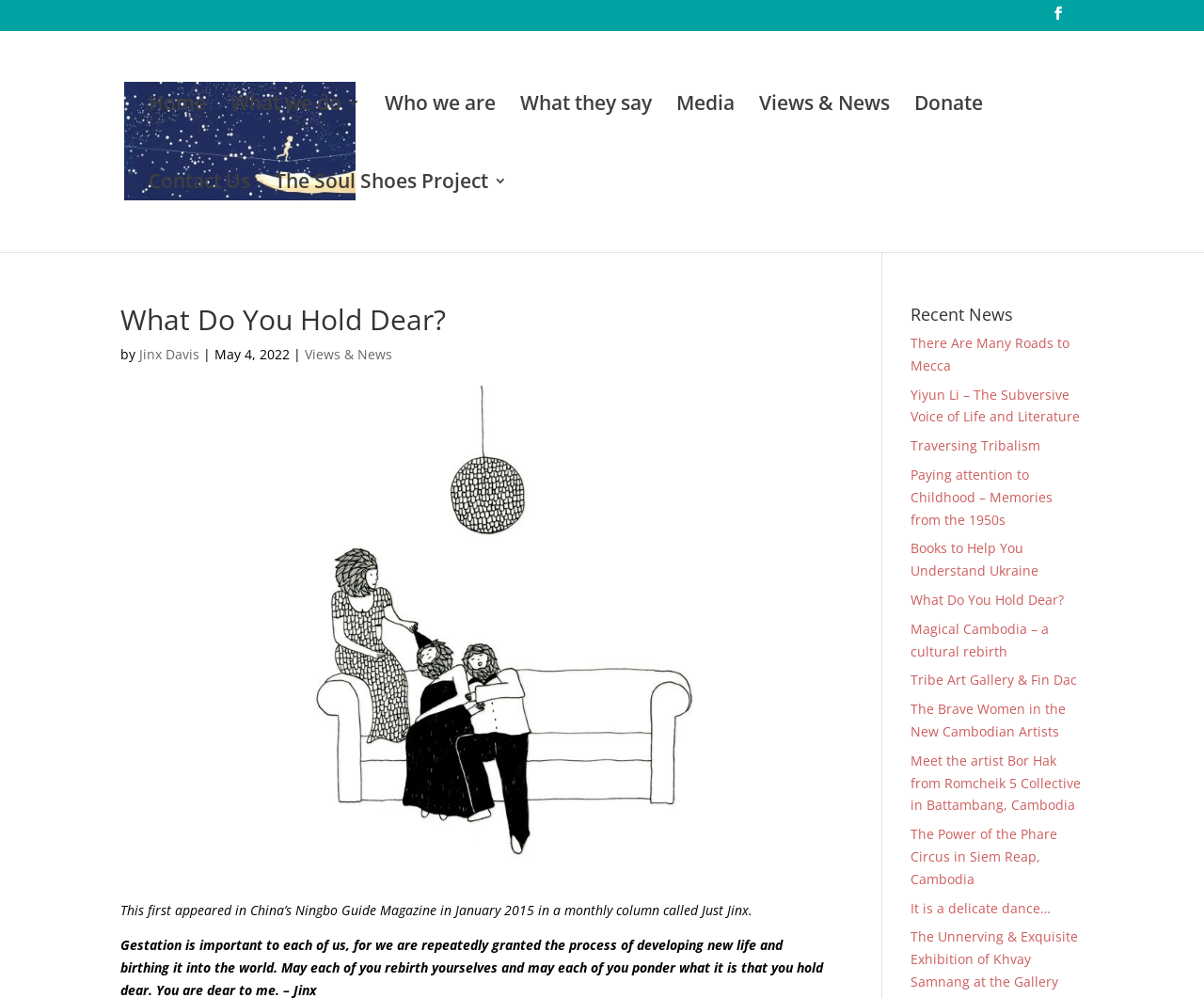Highlight the bounding box coordinates of the element that should be clicked to carry out the following instruction: "View the Recent News section". The coordinates must be given as four float numbers ranging from 0 to 1, i.e., [left, top, right, bottom].

[0.756, 0.306, 0.9, 0.333]